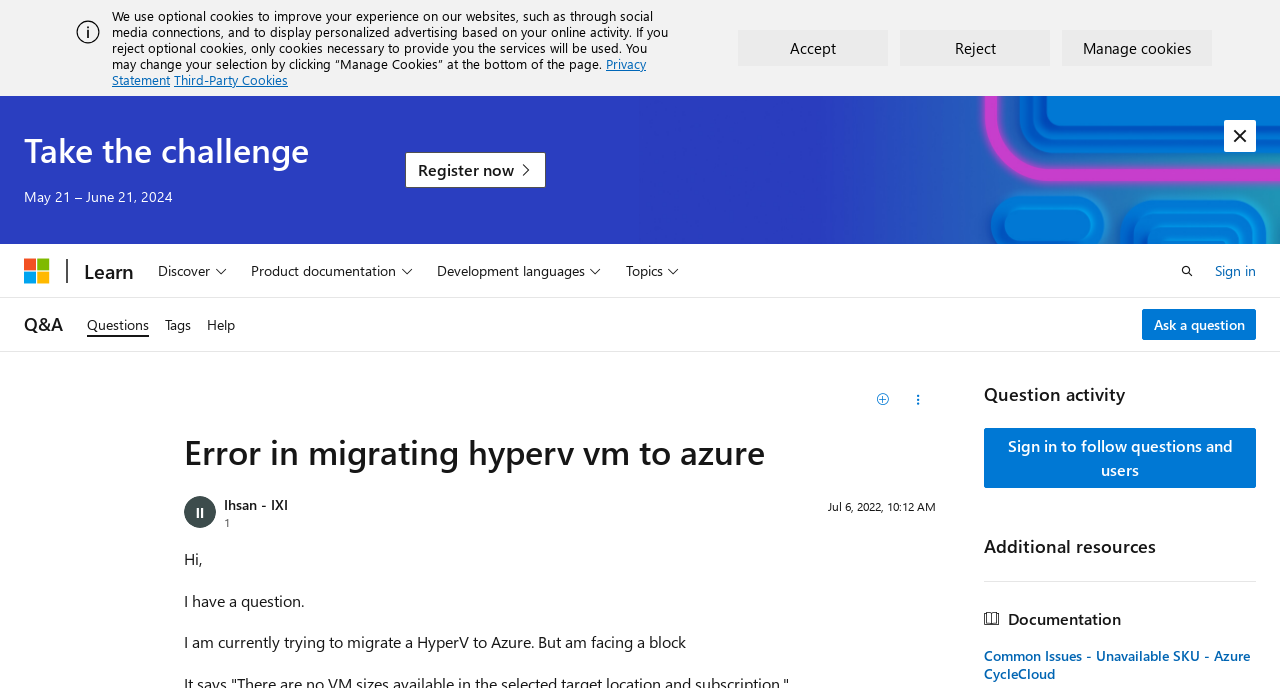Please locate the bounding box coordinates of the element that needs to be clicked to achieve the following instruction: "Click the 'Register now' link". The coordinates should be four float numbers between 0 and 1, i.e., [left, top, right, bottom].

[0.316, 0.221, 0.427, 0.273]